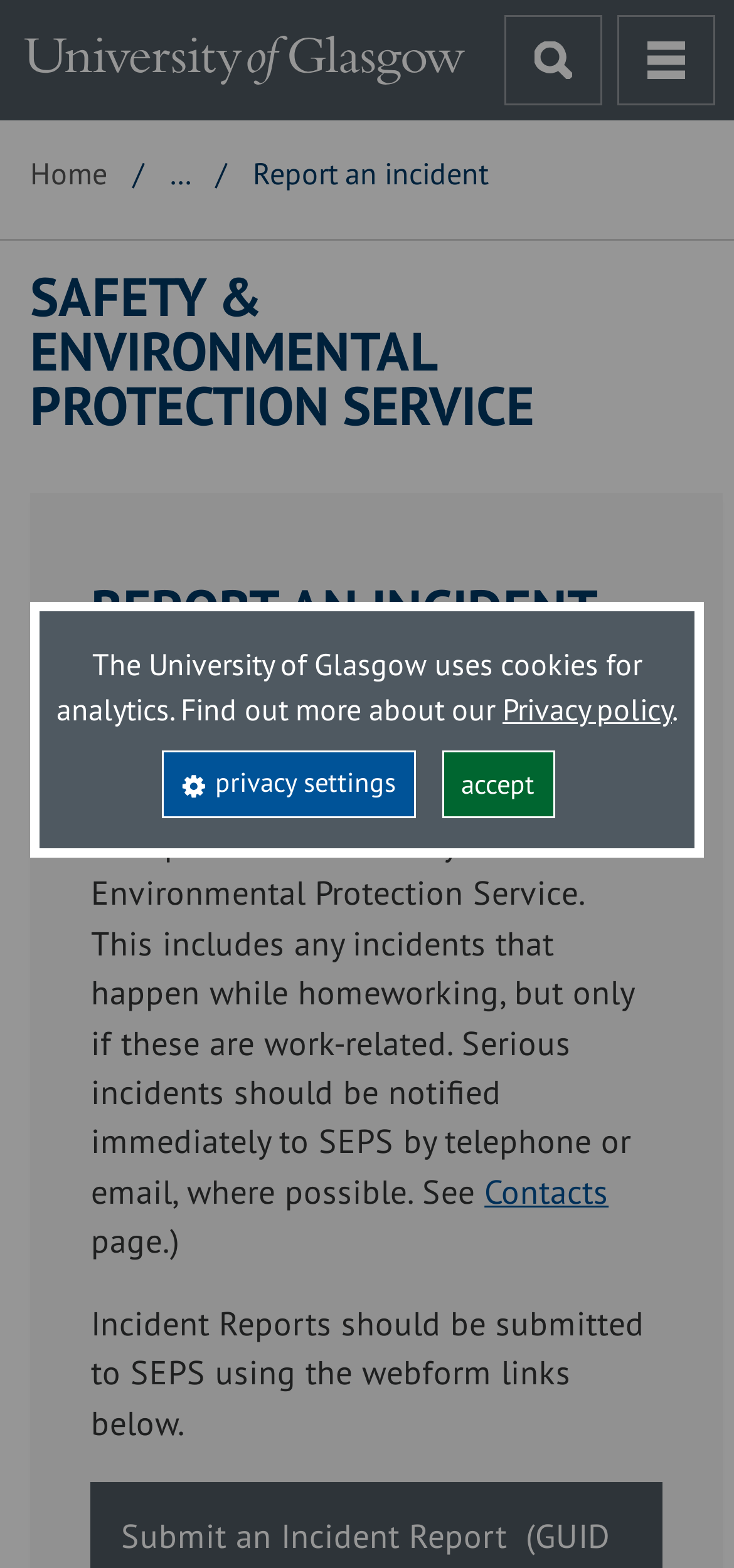Please identify the bounding box coordinates of the clickable area that will fulfill the following instruction: "report an incident". The coordinates should be in the format of four float numbers between 0 and 1, i.e., [left, top, right, bottom].

[0.345, 0.098, 0.665, 0.122]